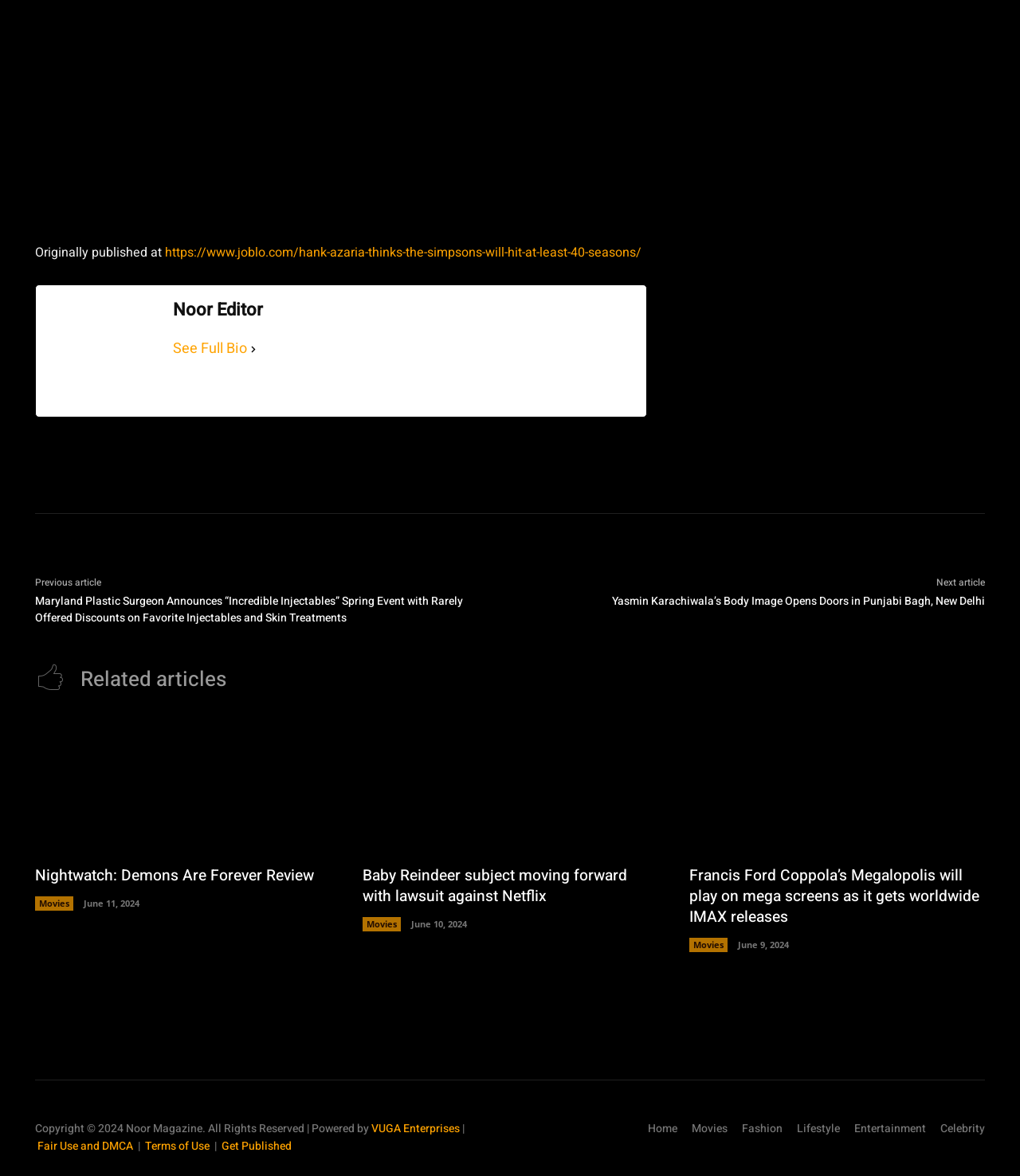Analyze the image and deliver a detailed answer to the question: Who is the author of the article?

The author of the article is mentioned as 'Noor Editor' which is displayed below the author avatar image.